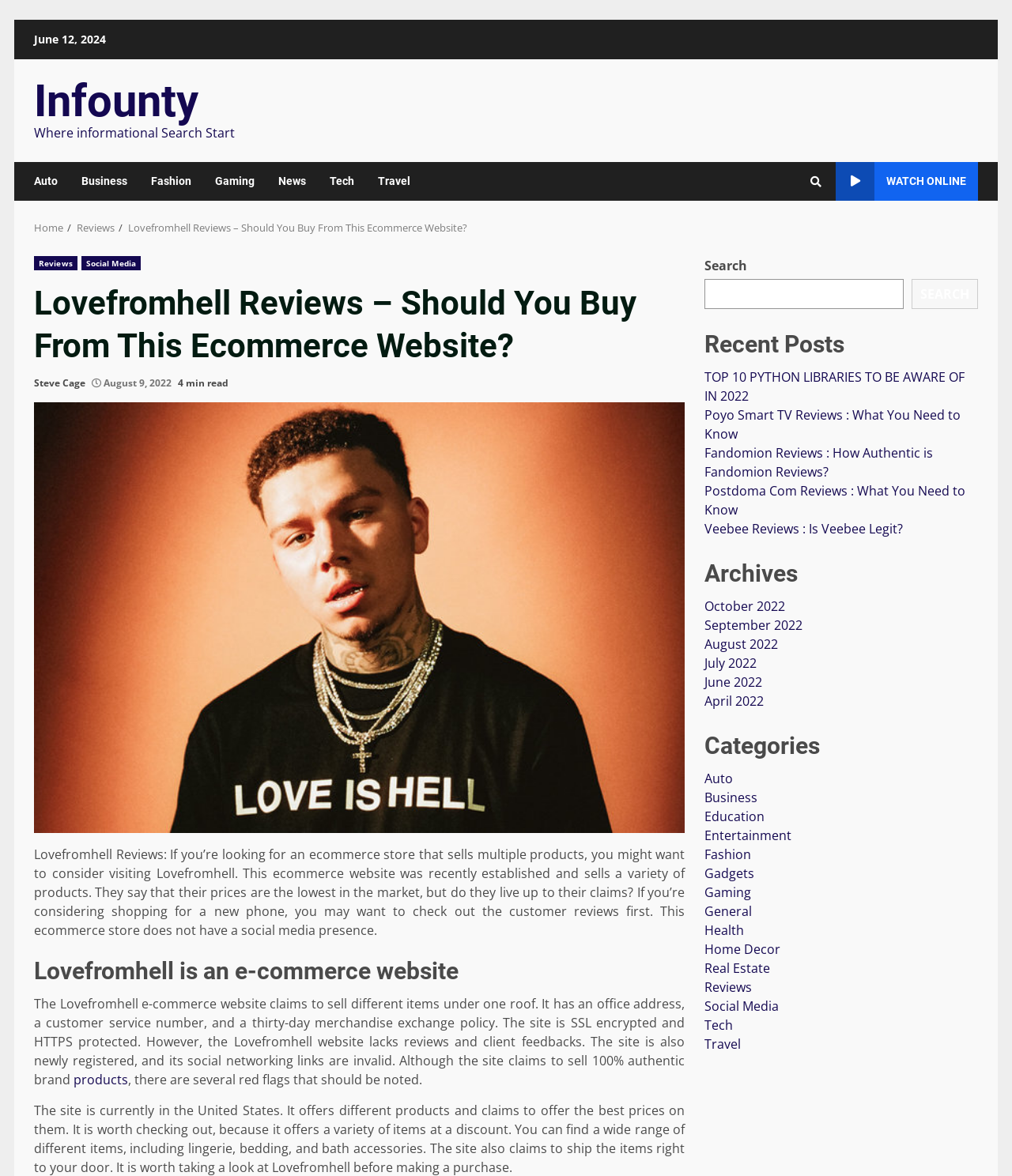Find the bounding box coordinates for the area that should be clicked to accomplish the instruction: "Check 'Recent Posts'".

[0.696, 0.279, 0.966, 0.305]